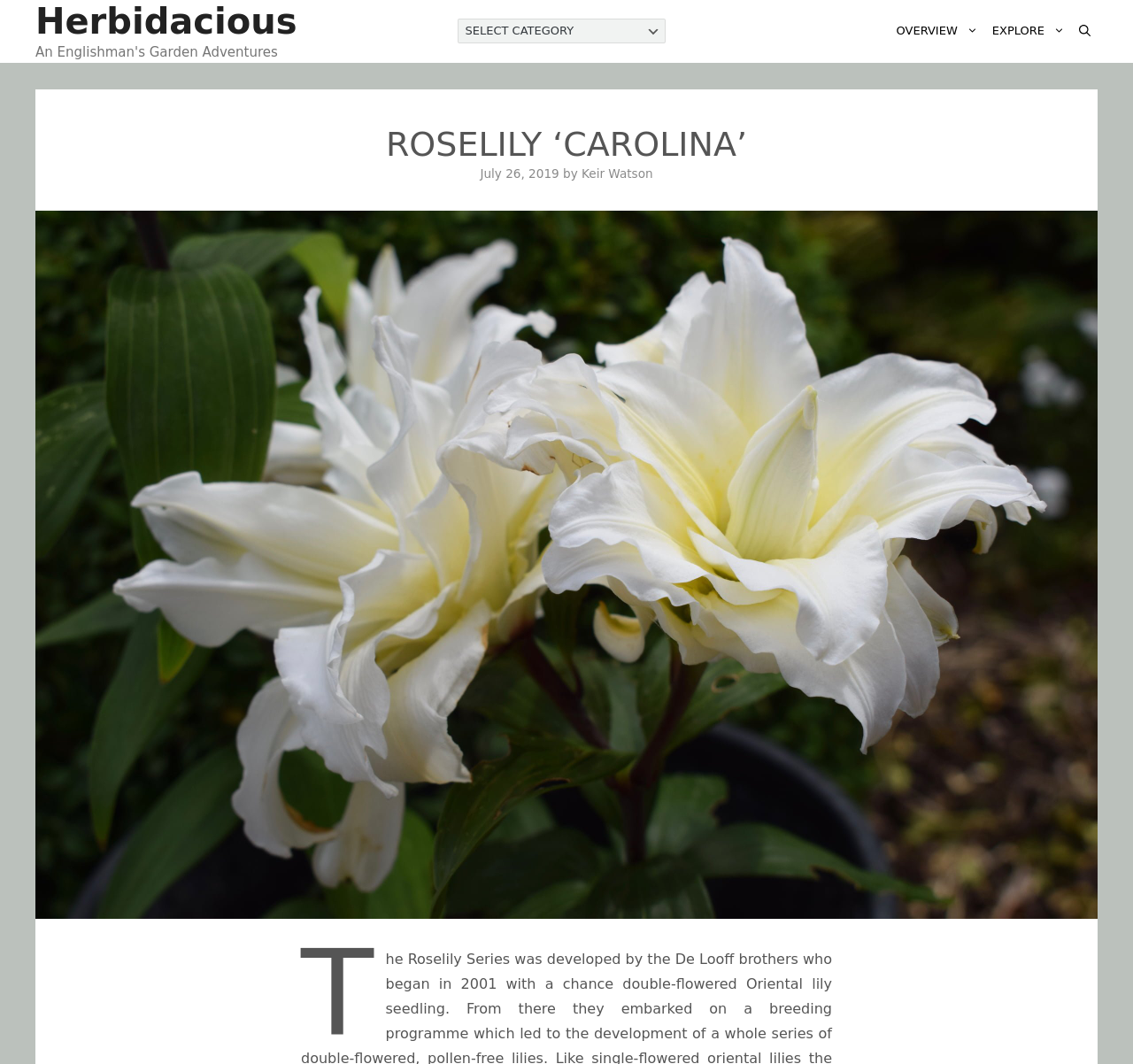What is the category of the article?
Using the image, respond with a single word or phrase.

Categories